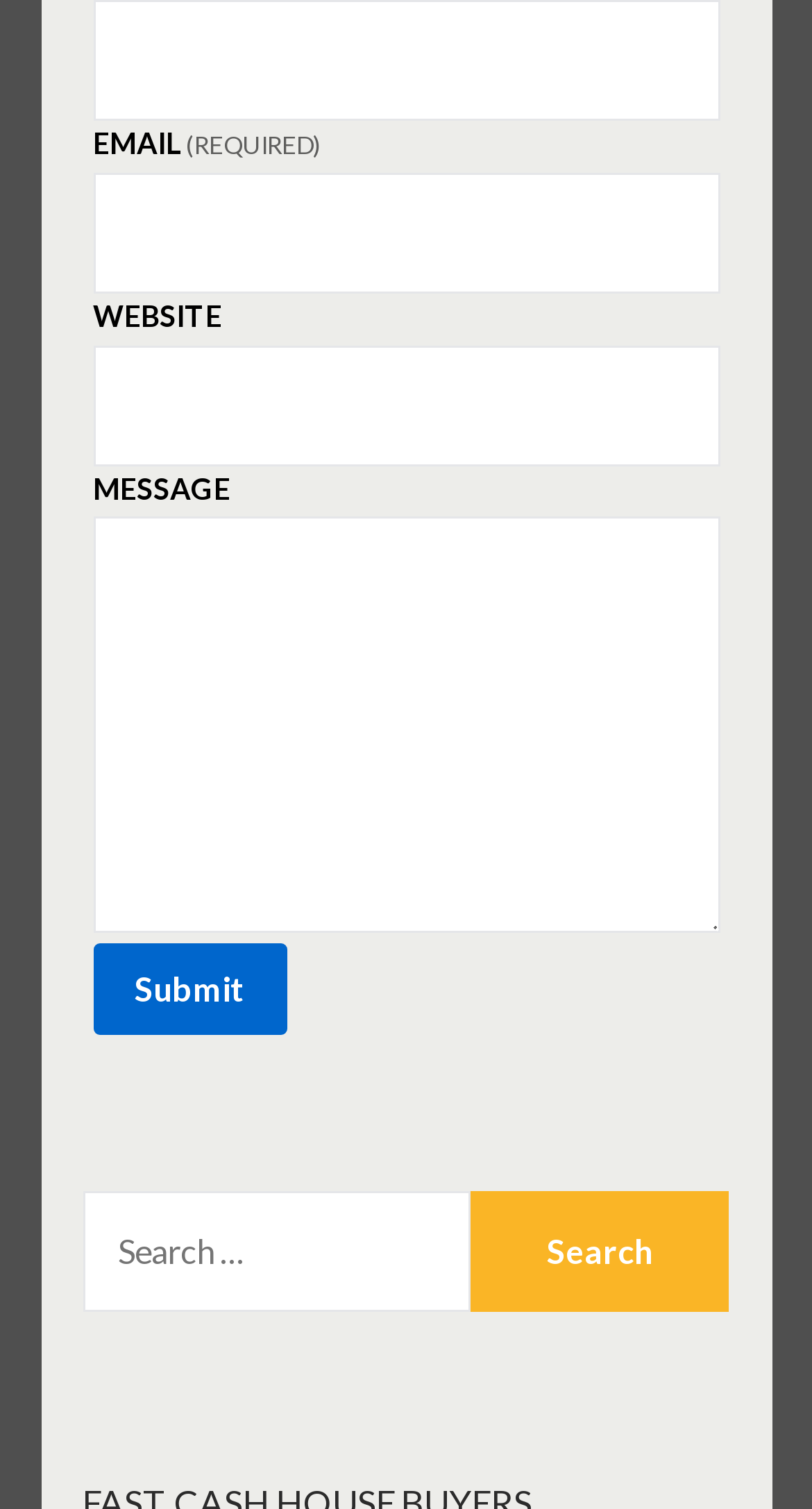Please determine the bounding box coordinates for the element with the description: "value="Search"".

[0.58, 0.79, 0.899, 0.87]